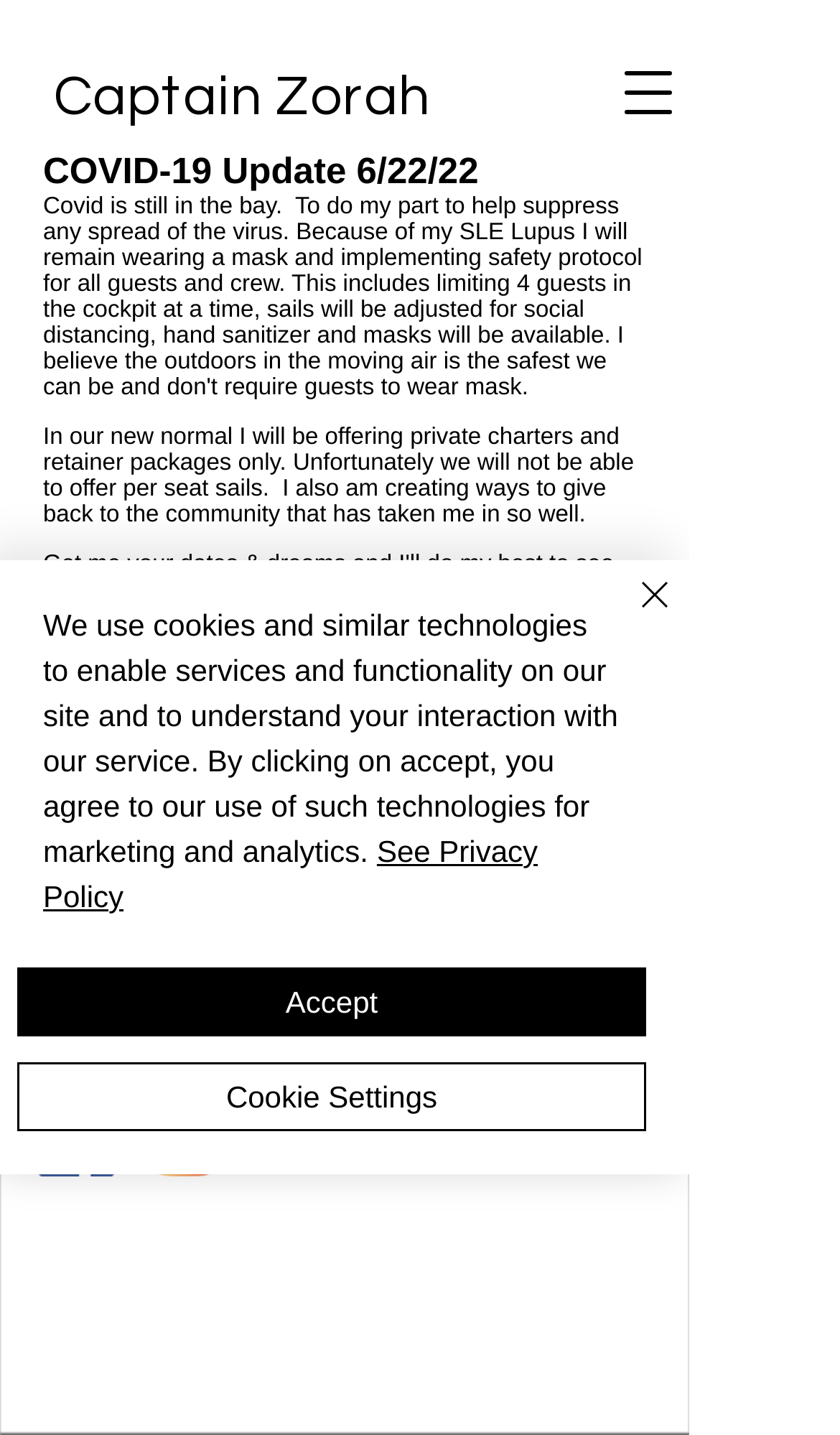Examine the image and give a thorough answer to the following question:
How many social media links are present in the social bar?

I found the social media links by looking at the list element with the description 'Social Bar' at coordinates [0.046, 0.768, 0.264, 0.82]. Within this list, I found two link elements with images, one with the text 'Facebook Social Icon' and another with the text 'Instagram'. These are likely to be social media links.